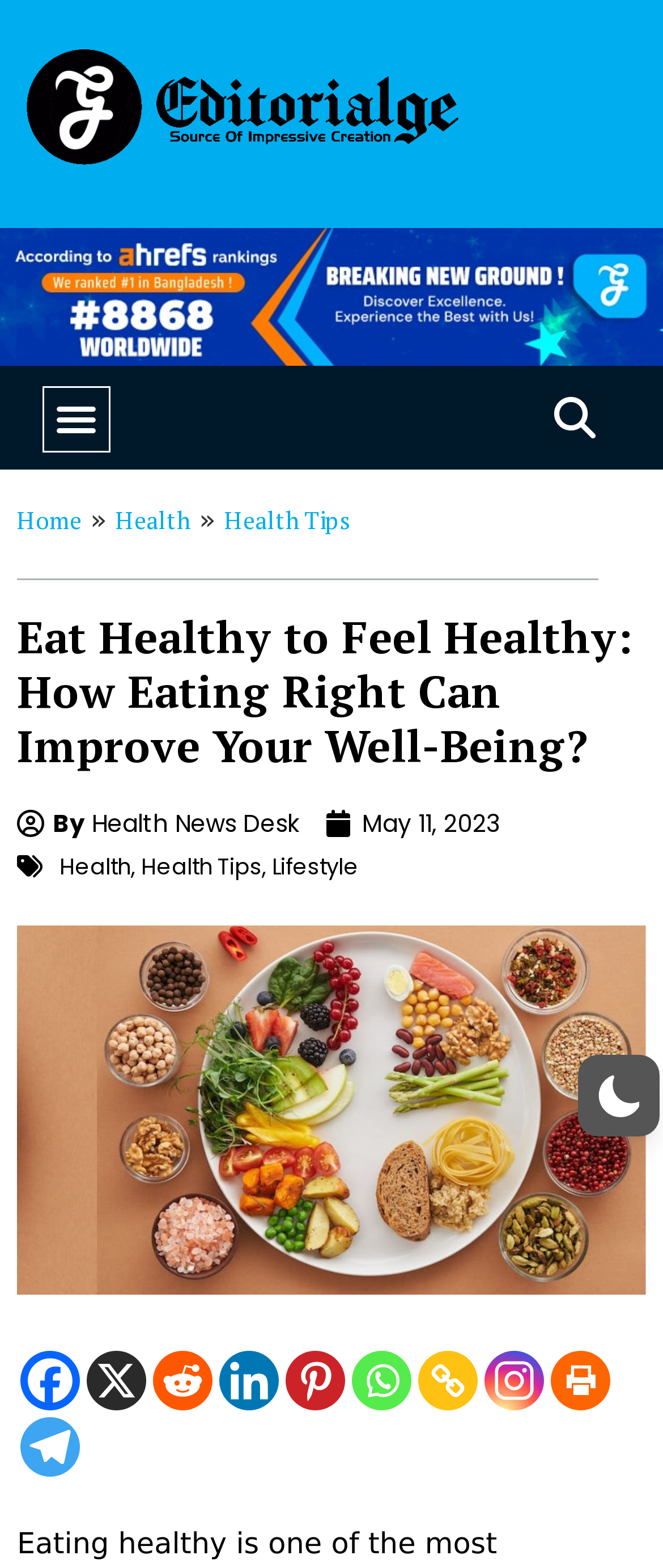Please indicate the bounding box coordinates for the clickable area to complete the following task: "Click the menu toggle button". The coordinates should be specified as four float numbers between 0 and 1, i.e., [left, top, right, bottom].

[0.064, 0.246, 0.165, 0.289]